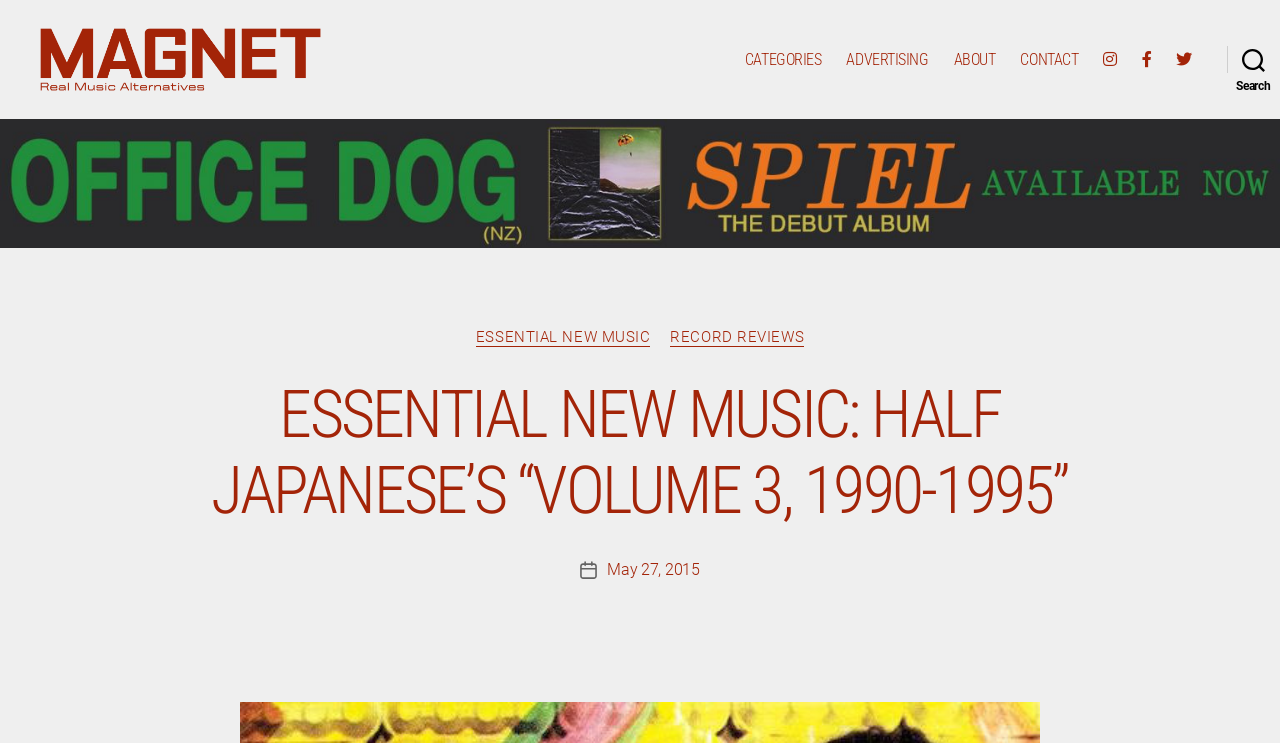Find the bounding box coordinates of the clickable area that will achieve the following instruction: "view RECORD REVIEWS".

[0.524, 0.477, 0.628, 0.503]